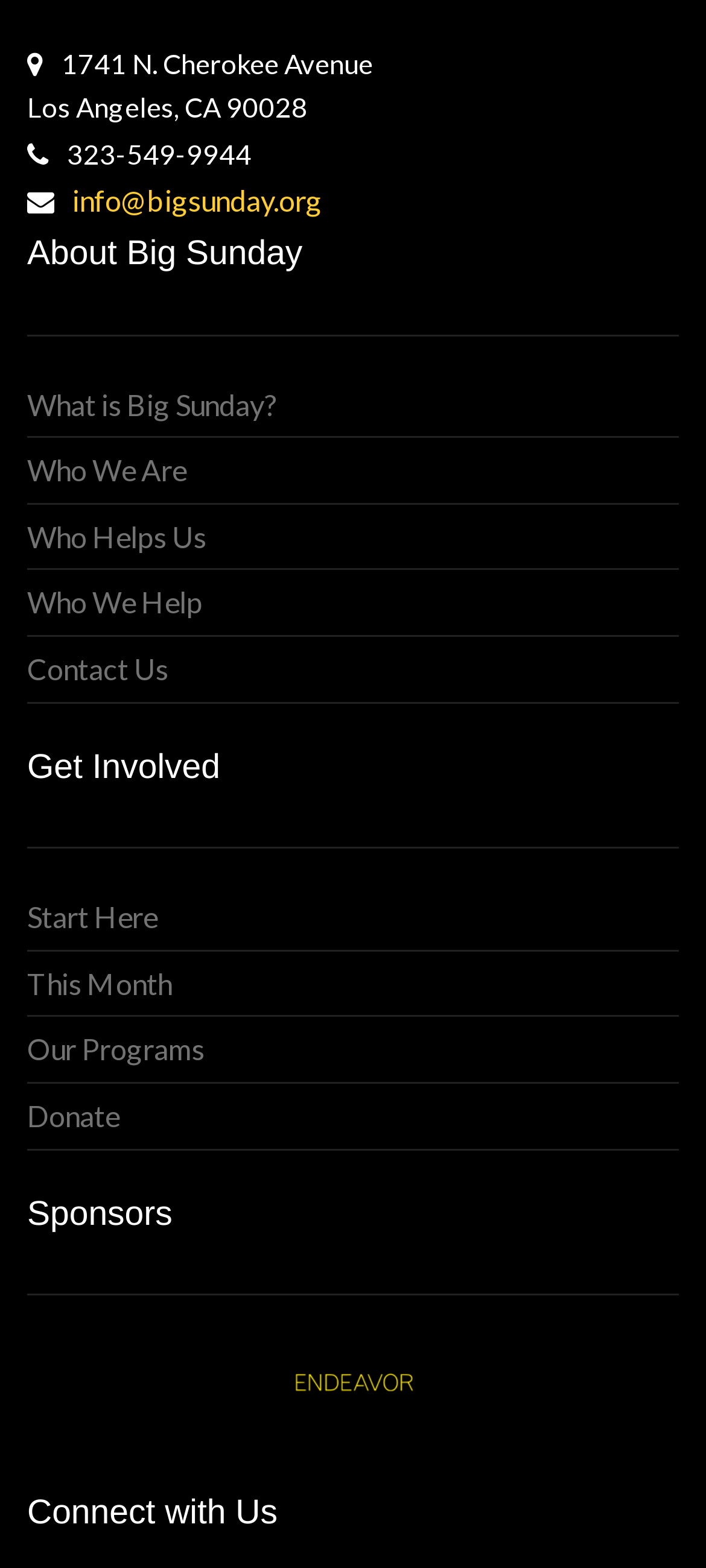Please determine the bounding box coordinates for the UI element described here. Use the format (top-left x, top-left y, bottom-right x, bottom-right y) with values bounded between 0 and 1: This Month

[0.038, 0.616, 0.244, 0.638]